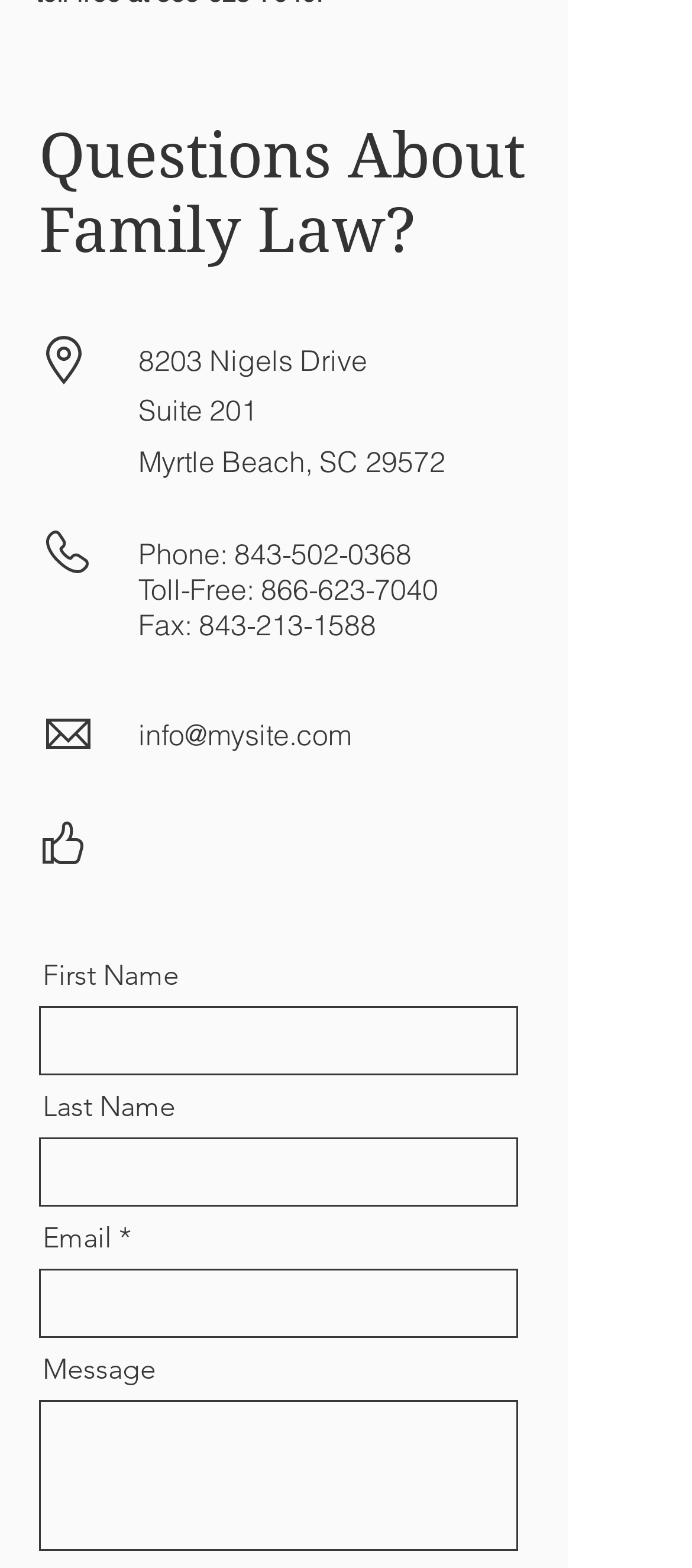Locate the bounding box coordinates of the element that needs to be clicked to carry out the instruction: "Click the Facebook link". The coordinates should be given as four float numbers ranging from 0 to 1, i.e., [left, top, right, bottom].

[0.2, 0.524, 0.264, 0.552]